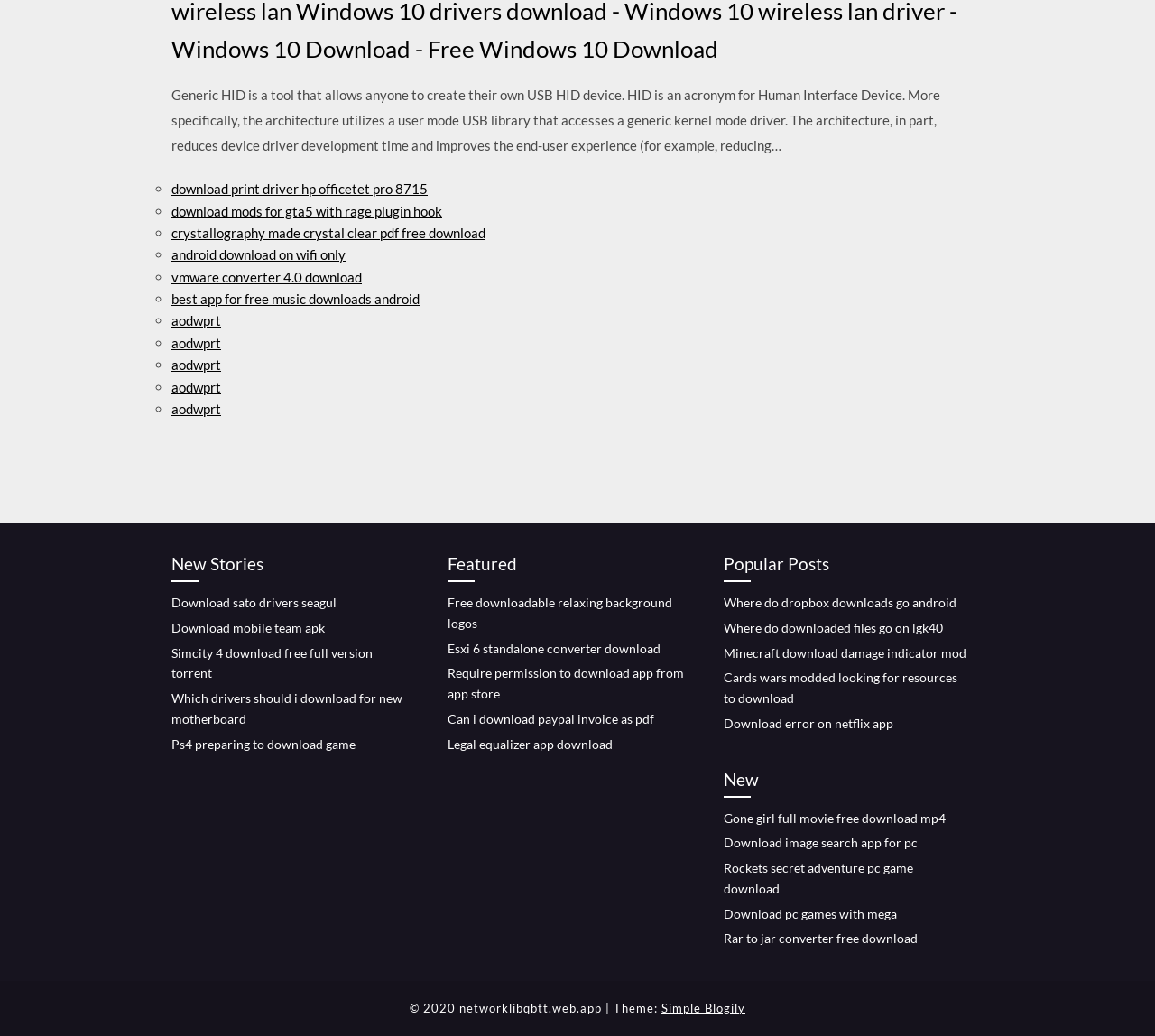Respond to the question with just a single word or phrase: 
What is the copyright year of this webpage?

2020